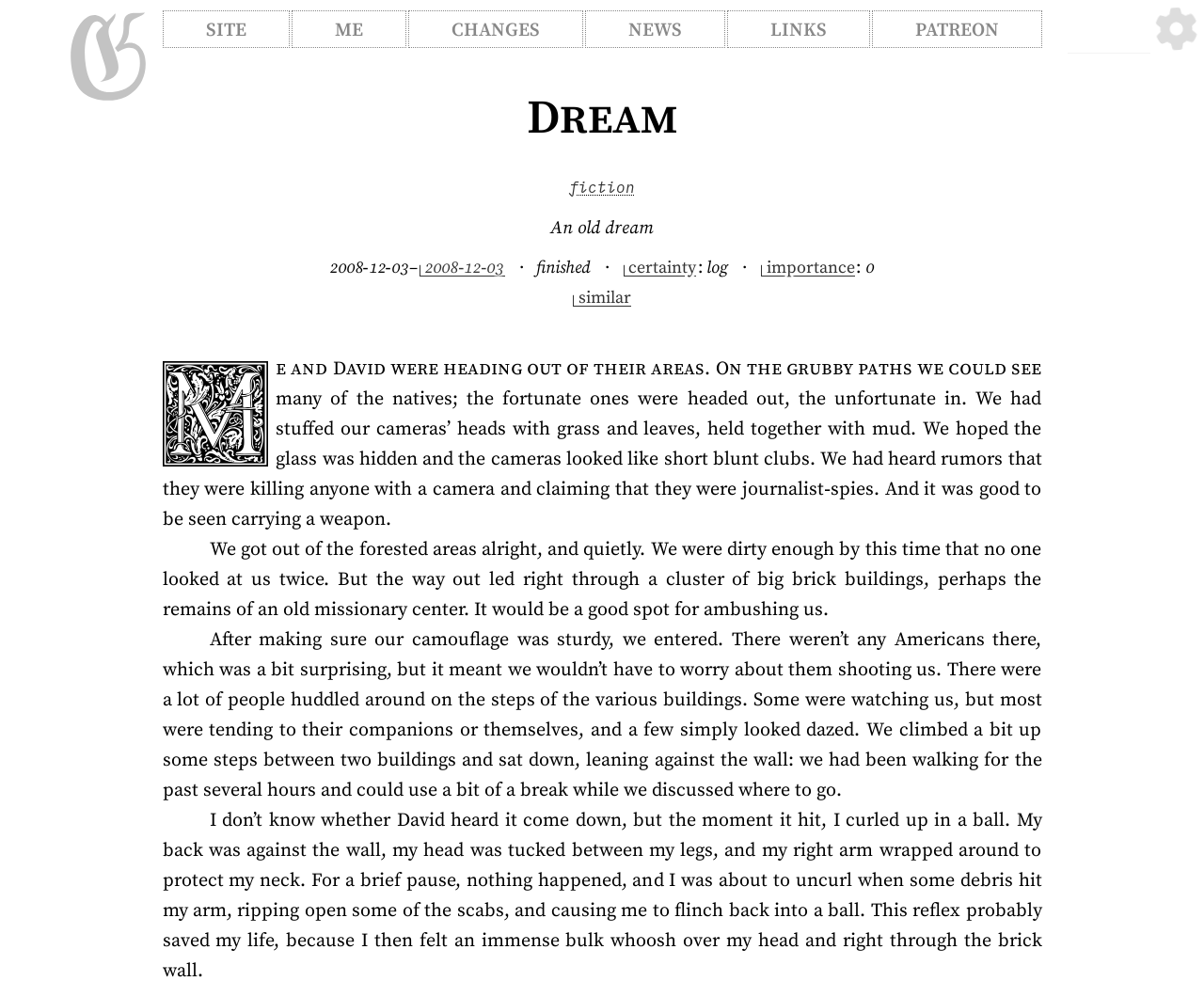Can you determine the bounding box coordinates of the area that needs to be clicked to fulfill the following instruction: "Click on the 'SITE' link"?

[0.135, 0.011, 0.24, 0.049]